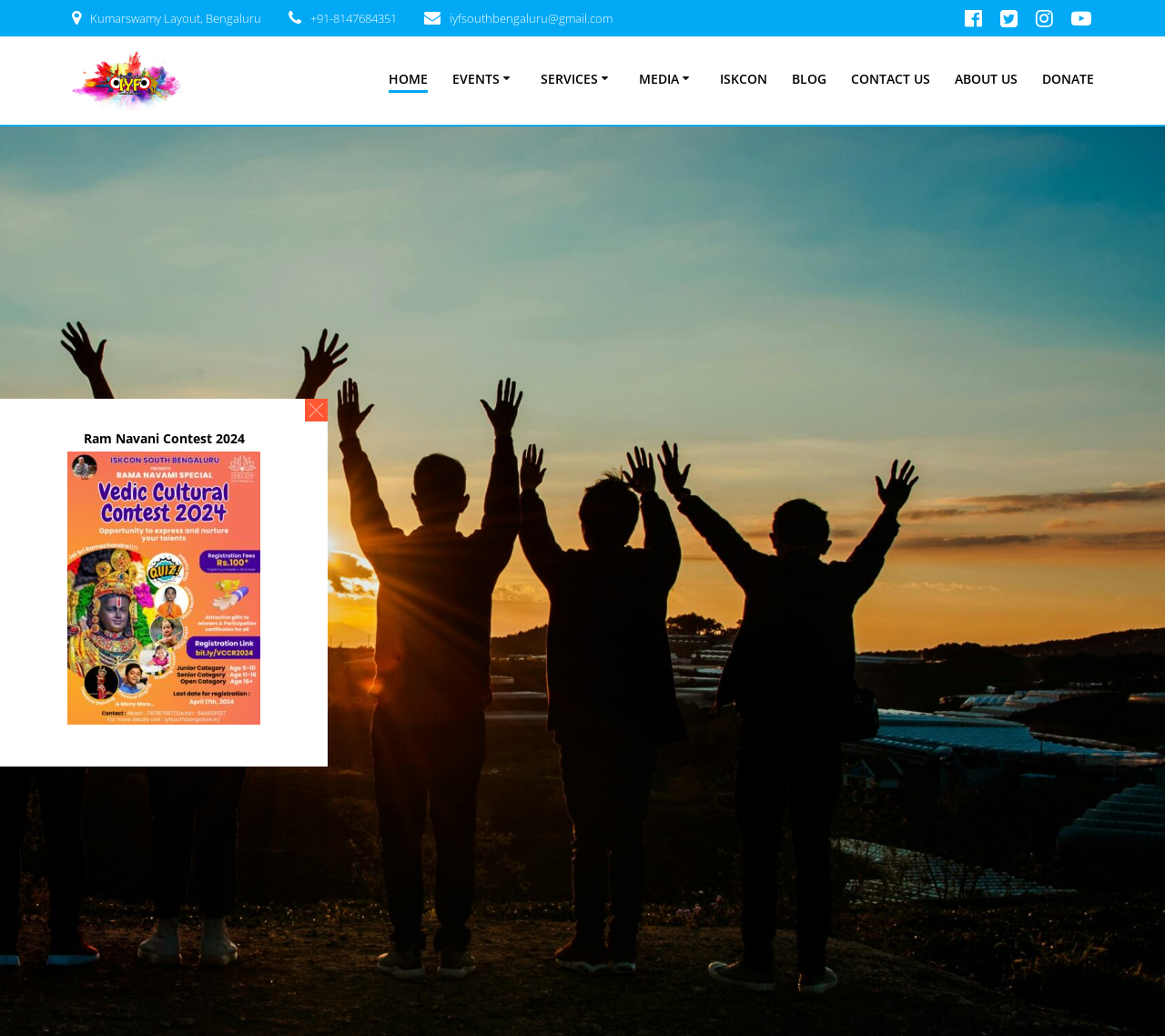Create a detailed summary of all the visual and textual information on the webpage.

The webpage is about the ISKCON Youth Forum, South Bengaluru. At the top, there is a section with the organization's contact information, including its location, phone number, and email address. 

Below the contact information, there are four social media links, represented by icons, aligned horizontally. 

To the left, there is a navigation menu with links to different sections of the website, including HOME, EVENTS, SERVICES, MEDIA, ISKCON, BLOG, CONTACT US, ABOUT US, and DONATE. 

Under the EVENTS link, there are several sub-links to specific events, such as Ramnavami Contest 2024, Jagriti Youth Festival, and Janmashtami Contest 2023. 

Under the SERVICES link, there are sub-links to Youth Programs, School Programs, and Gita Contest. 

Under the MEDIA link, there are sub-links to Video Gallery and Photo Gallery. 

On the left side, there is a heading that says "Home". Below it, there is an image, and a link to Ram Navani Contest 2024. 

At the bottom left, there is a large link that spans across the width of the page, but its text is not specified.